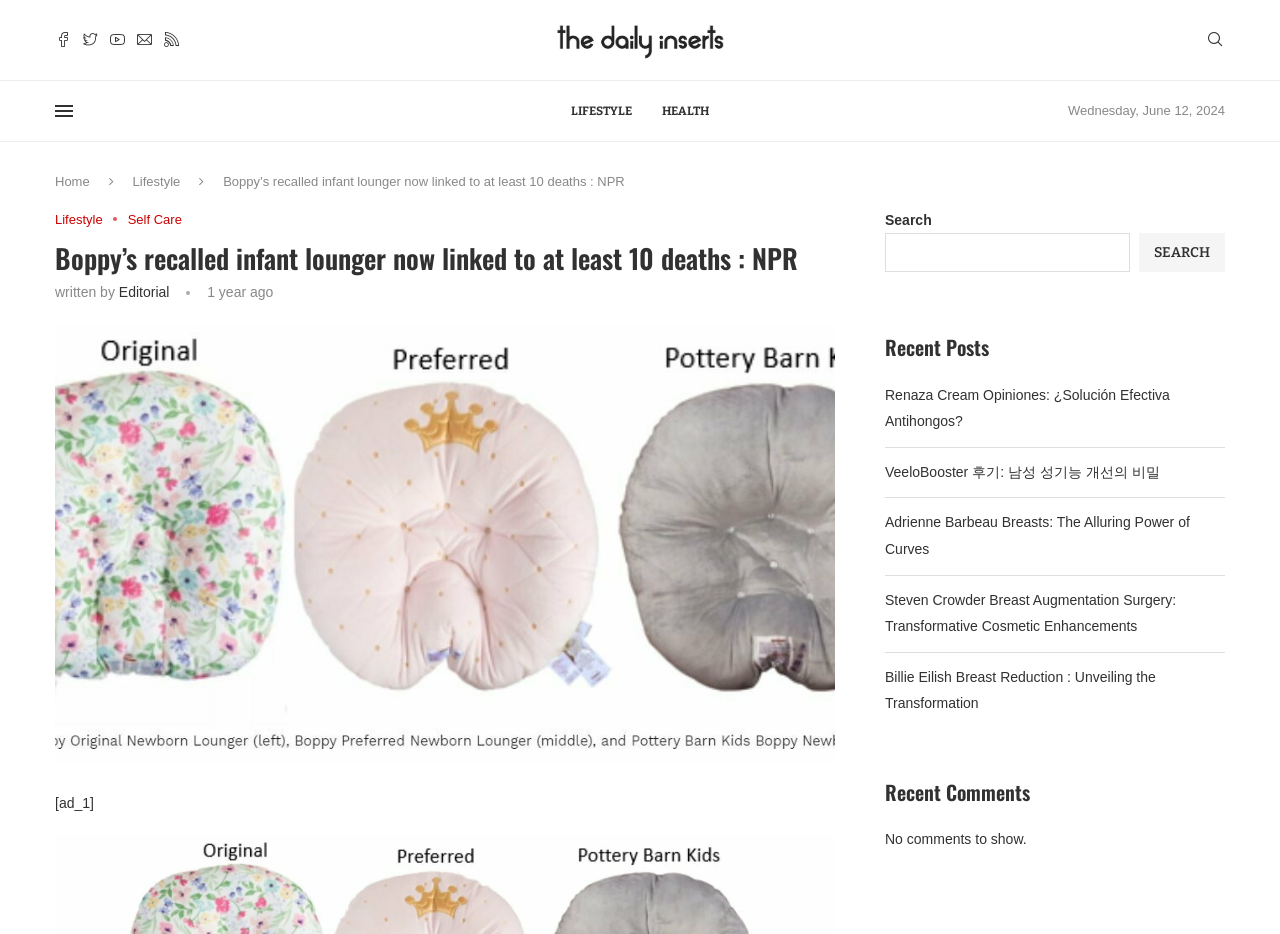Please identify the bounding box coordinates of the area that needs to be clicked to fulfill the following instruction: "Visit the Client Center."

None